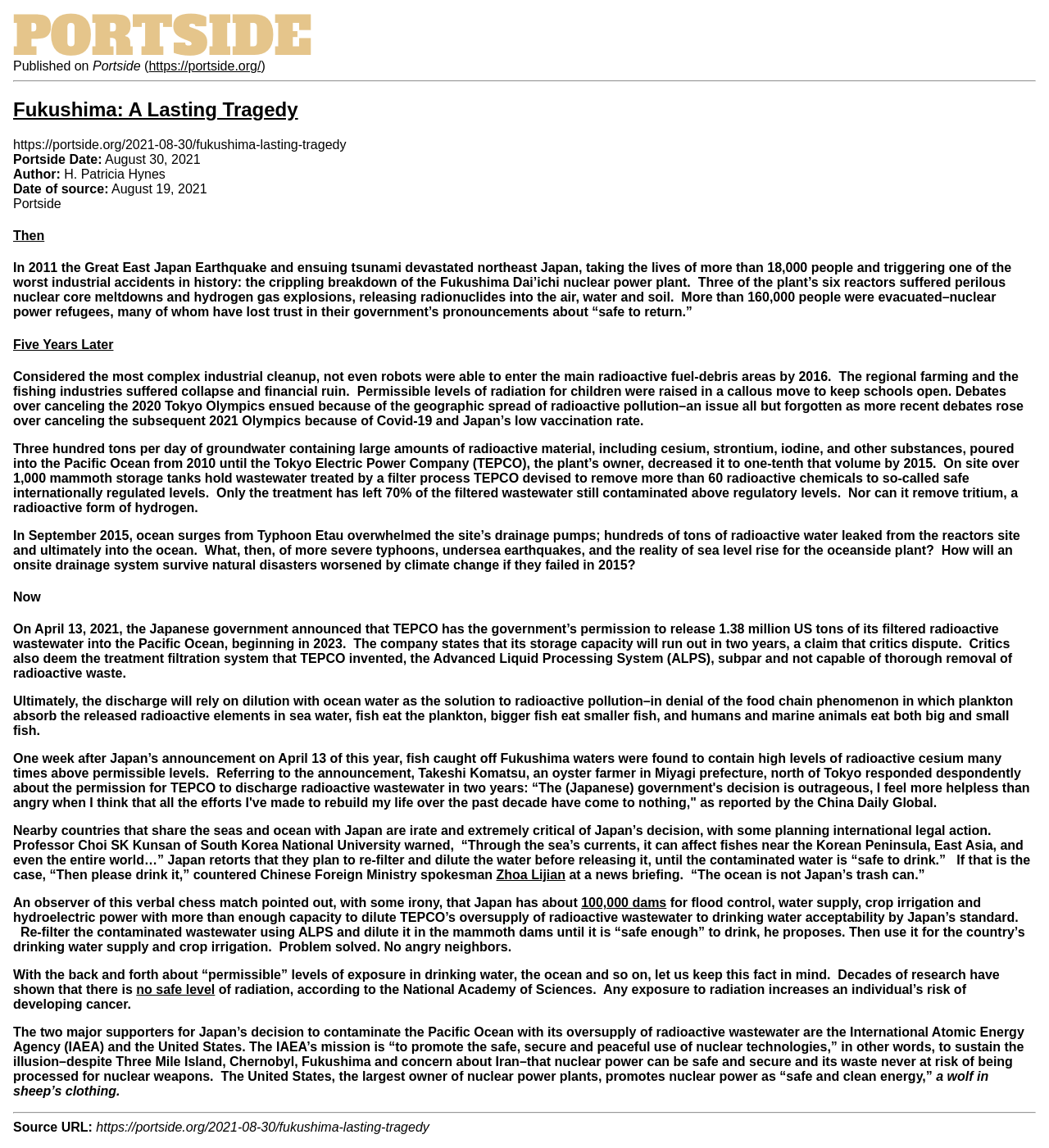Please respond in a single word or phrase: 
What is the date of the source of this article?

August 19, 2021